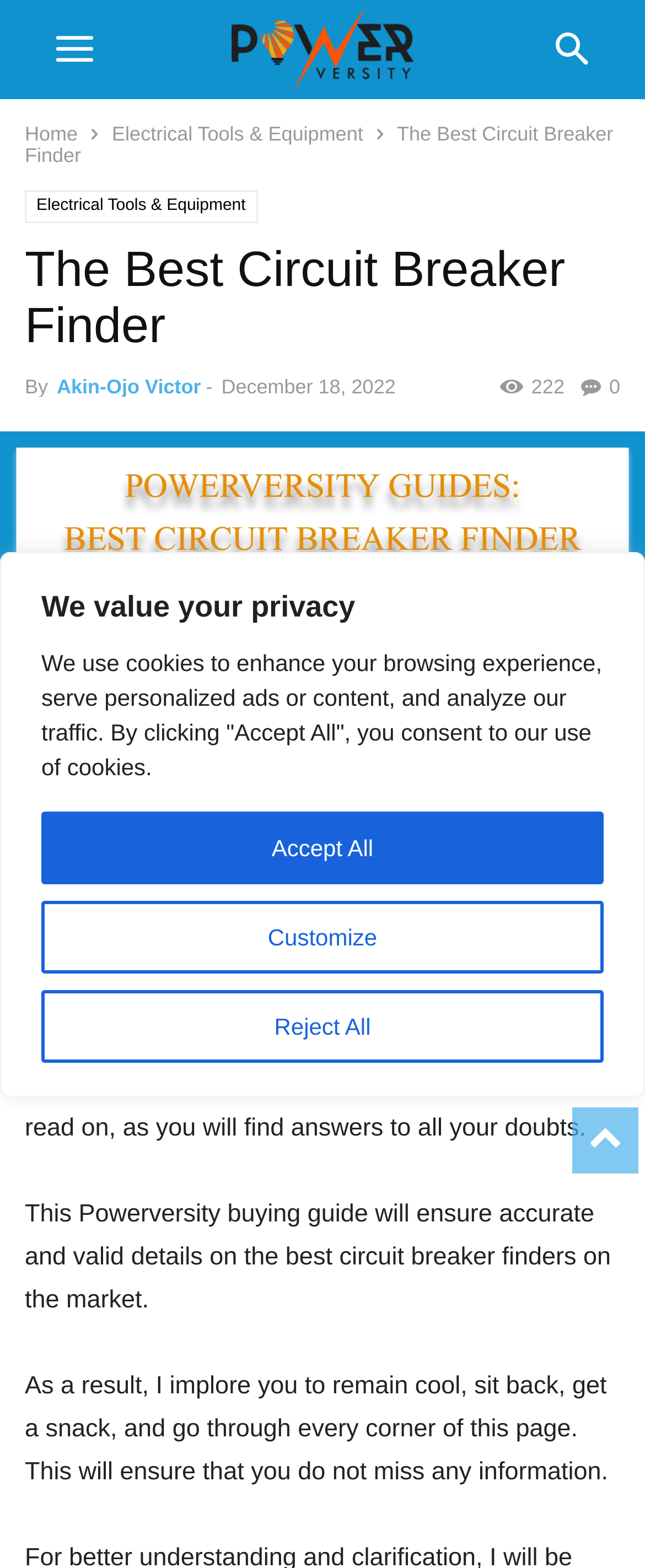Please identify the bounding box coordinates of the region to click in order to complete the task: "Click the Electrical Tools & Equipment link". The coordinates must be four float numbers between 0 and 1, specified as [left, top, right, bottom].

[0.174, 0.078, 0.563, 0.093]